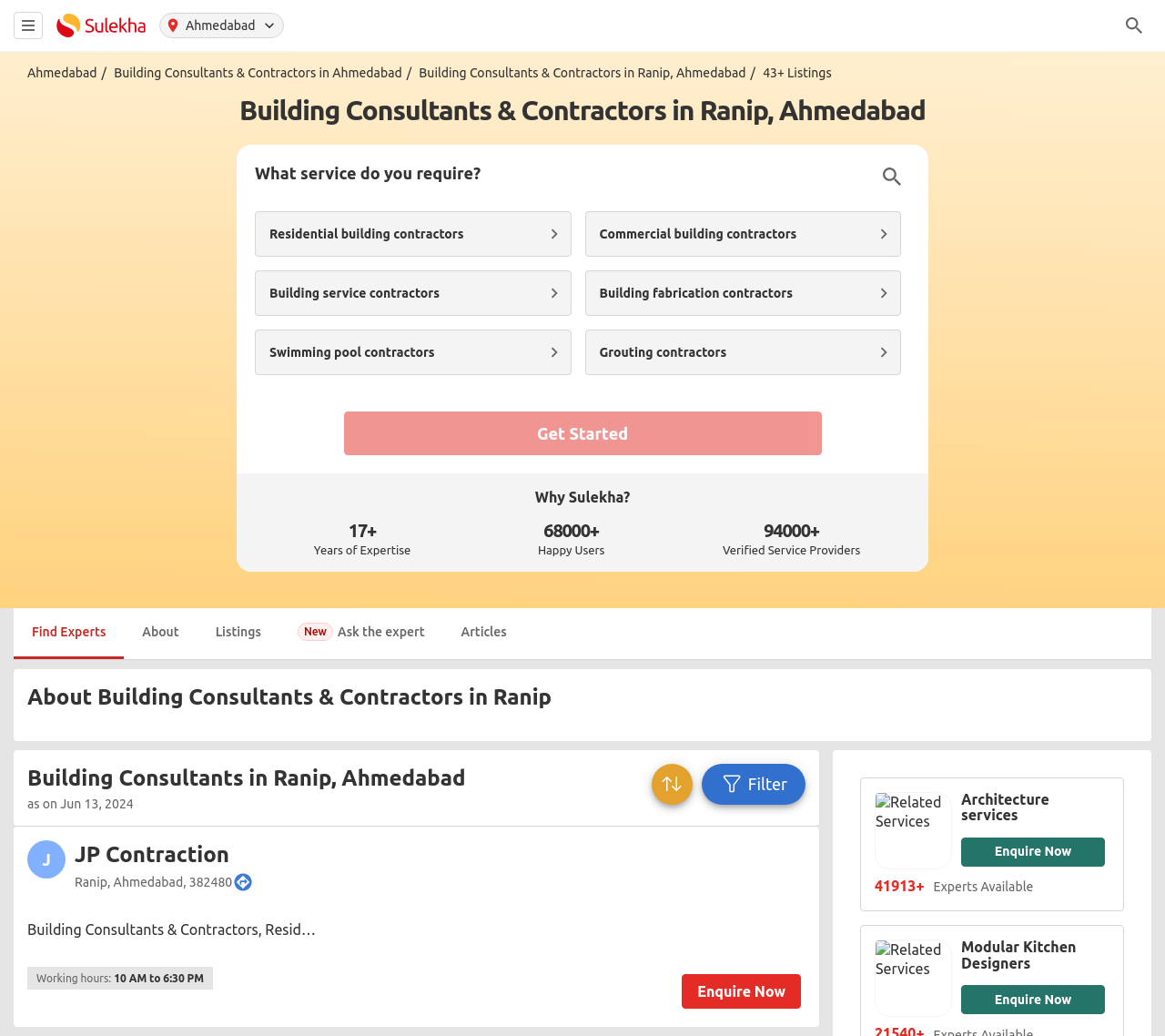Identify the bounding box coordinates of the area you need to click to perform the following instruction: "Click on the 'Get Started' button".

[0.295, 0.398, 0.705, 0.44]